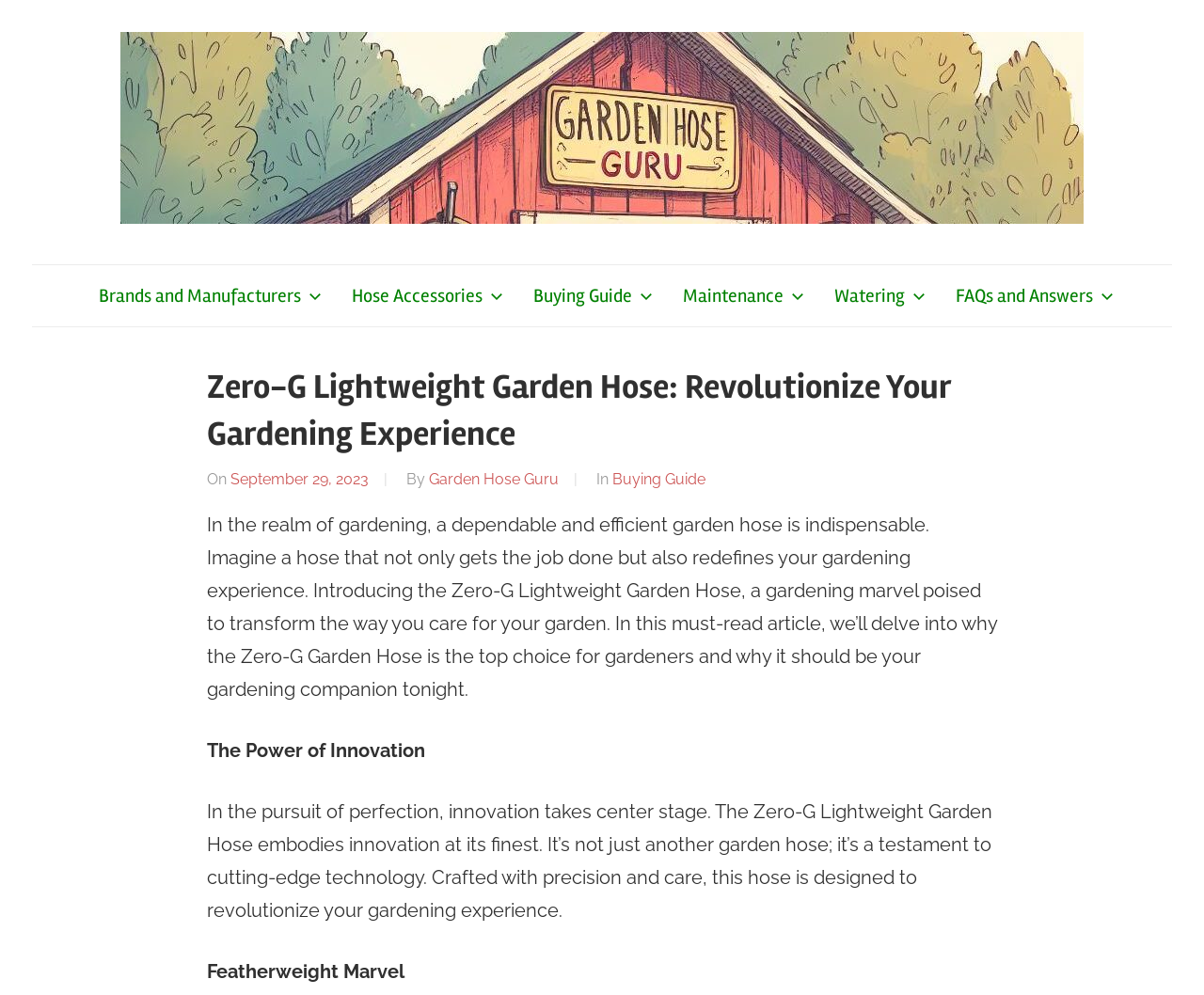Select the bounding box coordinates of the element I need to click to carry out the following instruction: "Click on the 'Garden Hose Guru' link at the top".

[0.1, 0.036, 0.9, 0.055]